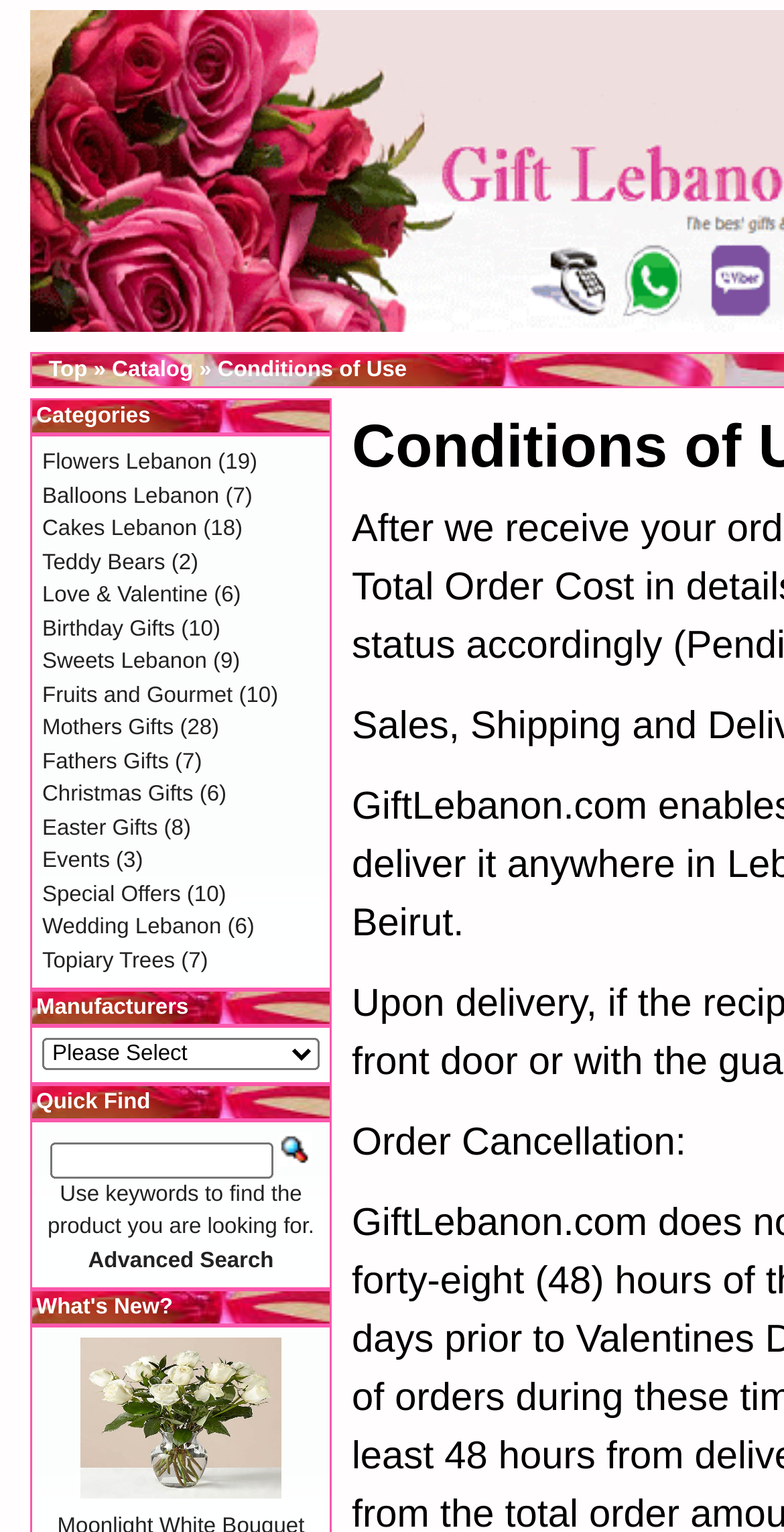How many categories are there?
Please provide a comprehensive answer based on the information in the image.

I counted the number of links under the 'Categories' section, and there are 15 links, each representing a category.